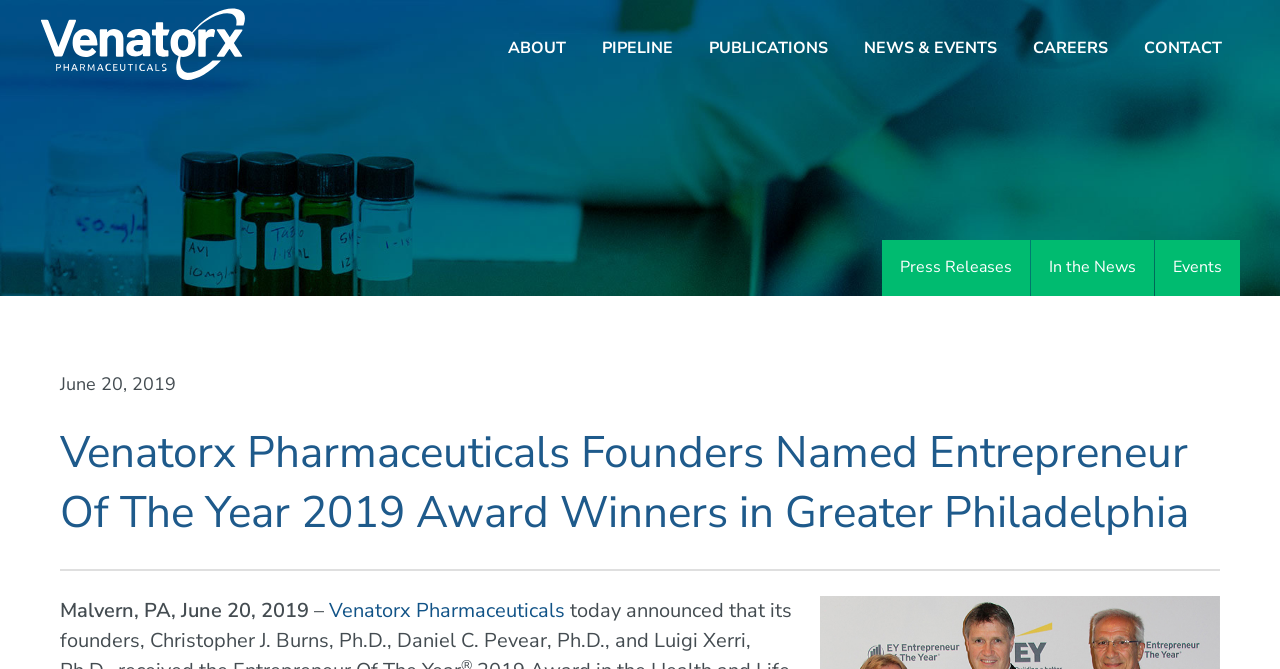Please determine the bounding box coordinates for the UI element described as: "In the News".

[0.805, 0.359, 0.902, 0.442]